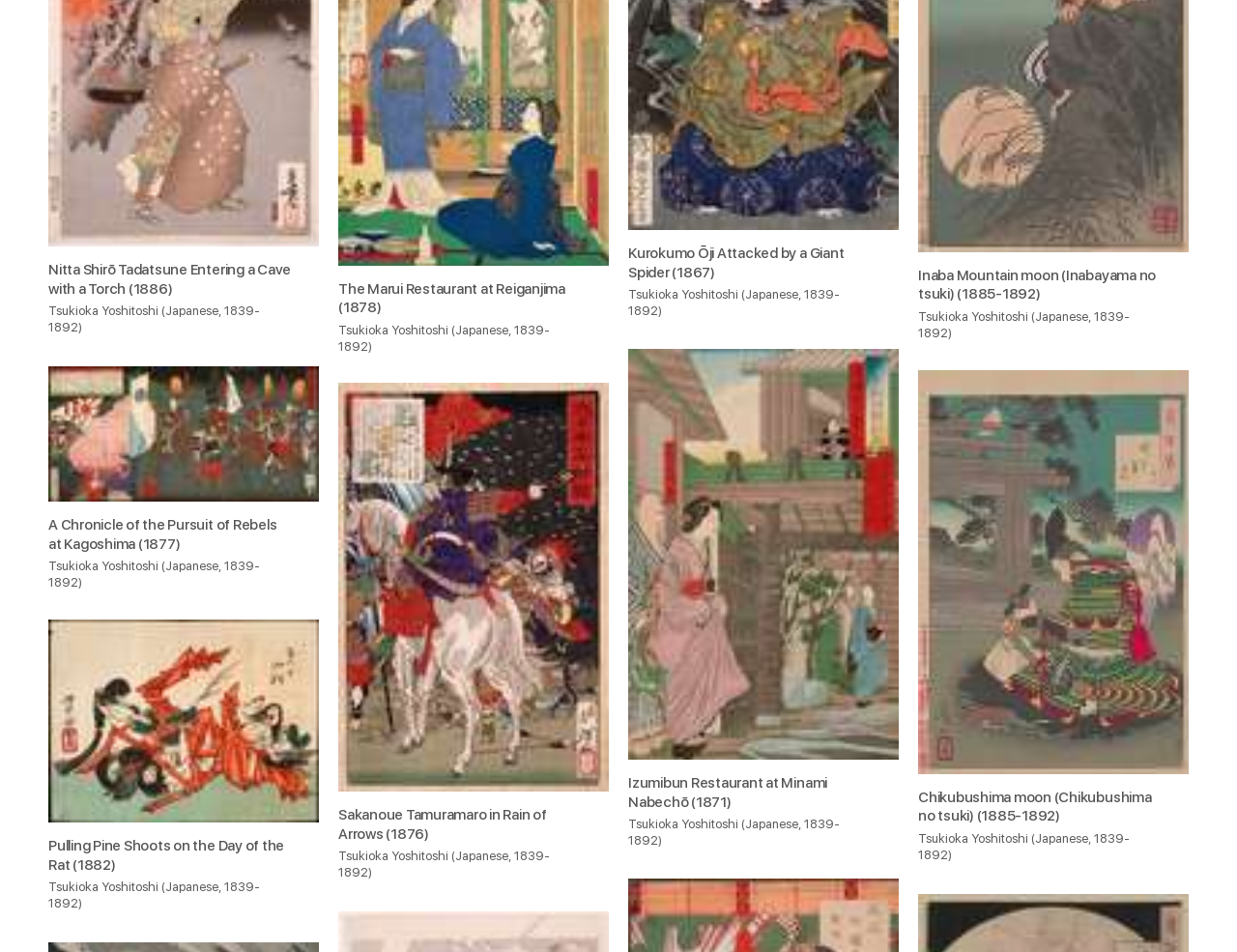How many artworks have a year of creation in the 1880s?
Provide a fully detailed and comprehensive answer to the question.

I counted the number of artworks with a year of creation in the 1880s and found 4 artworks that meet this criterion.